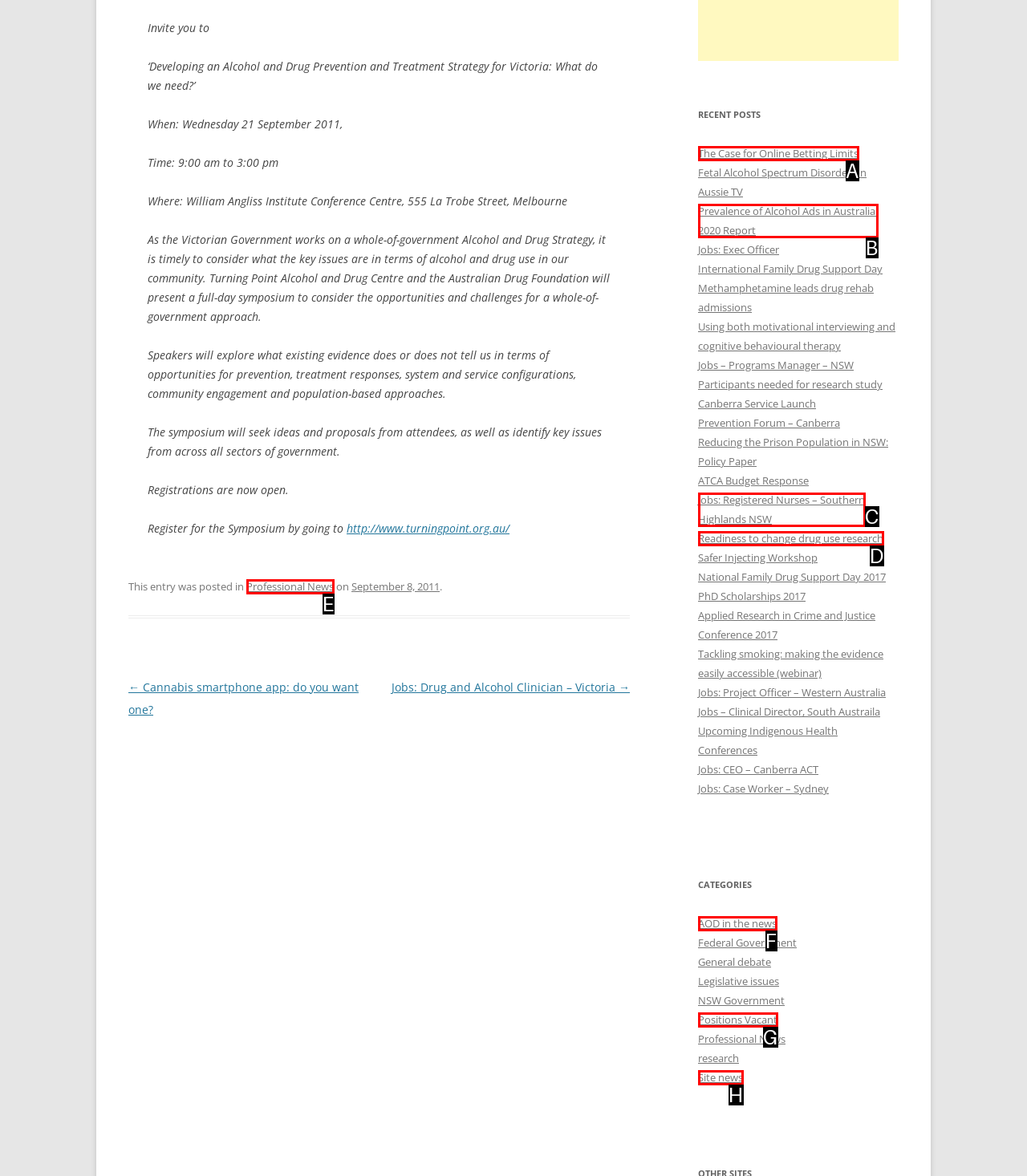Given the element description: AOD in the news, choose the HTML element that aligns with it. Indicate your choice with the corresponding letter.

F